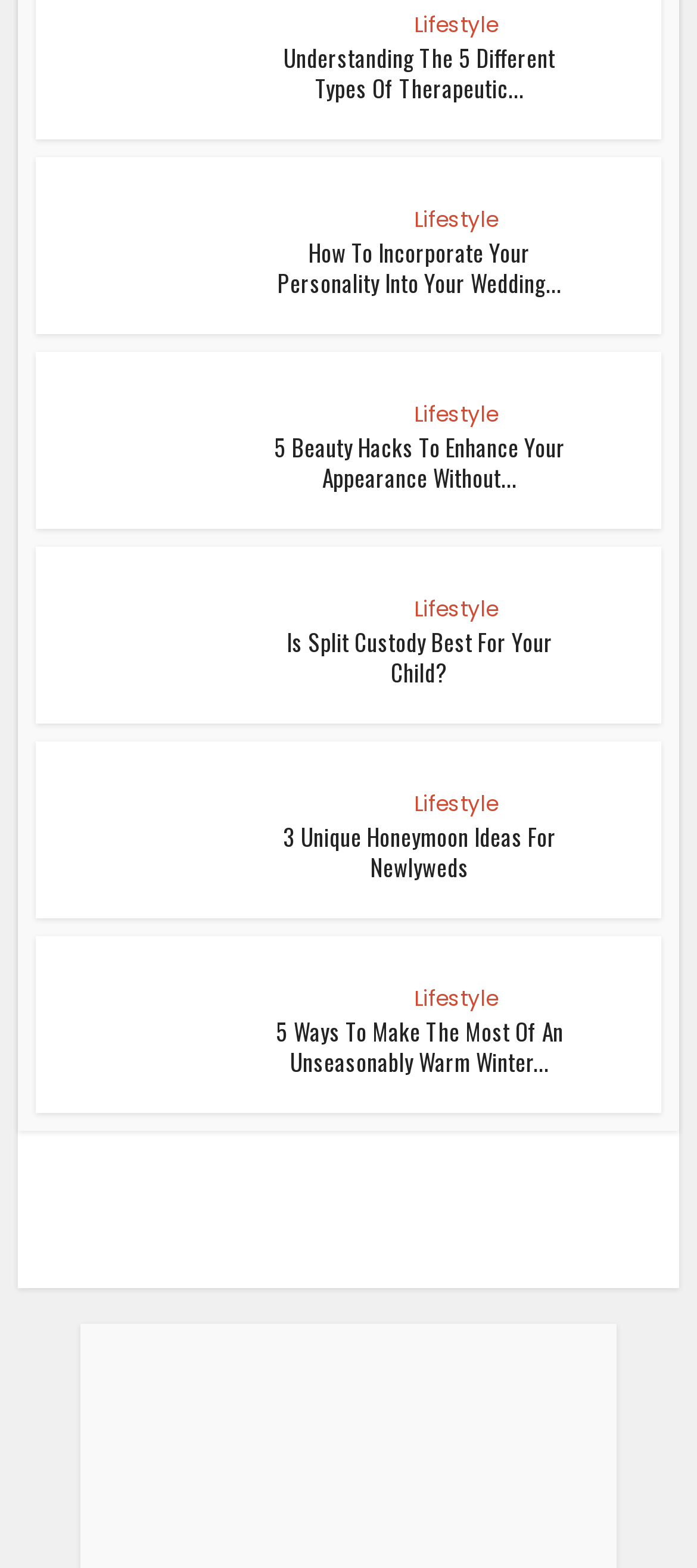What type of content is featured in the second article?
Using the image as a reference, answer with just one word or a short phrase.

Beauty Hacks